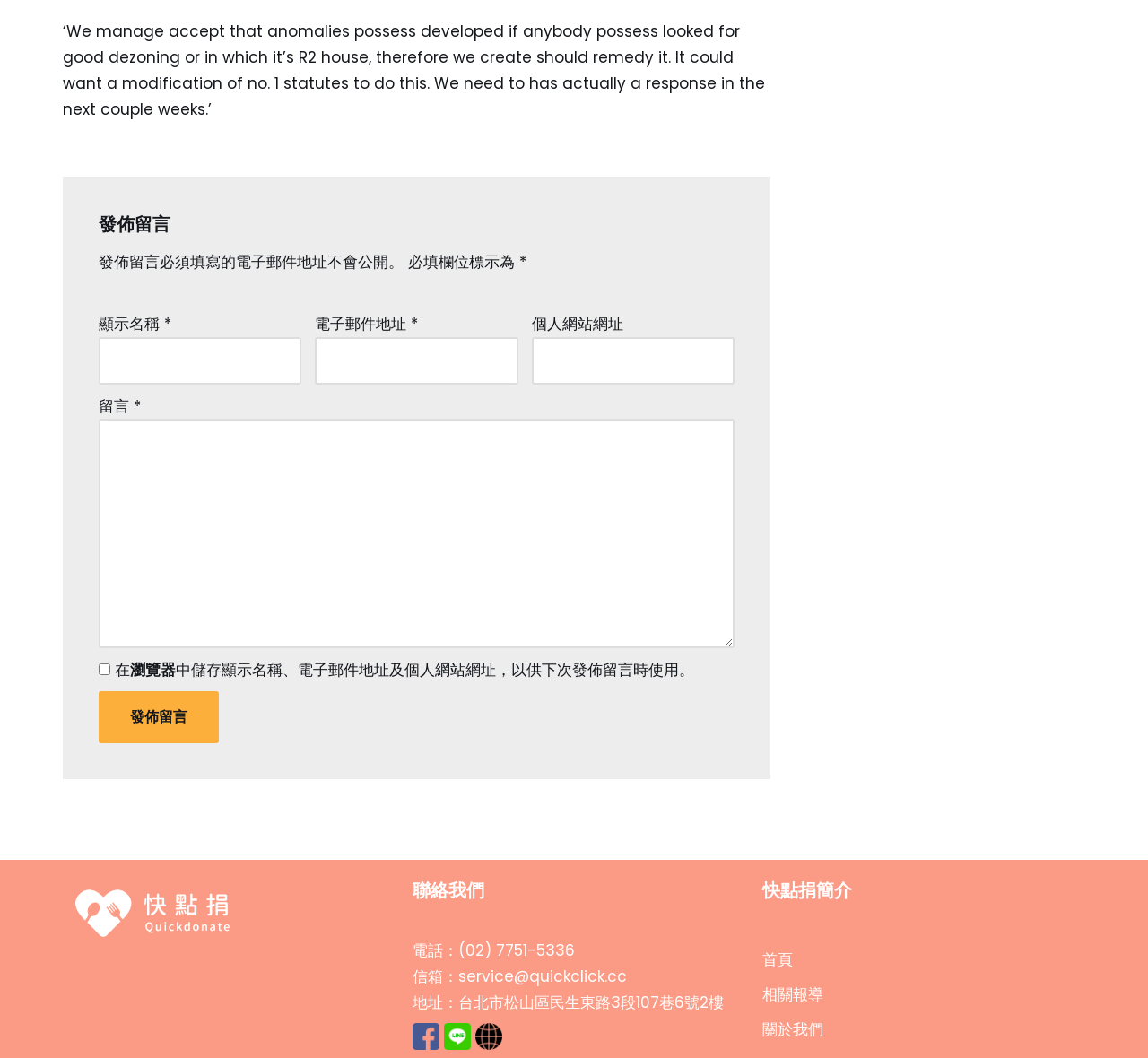Identify the bounding box coordinates of the specific part of the webpage to click to complete this instruction: "Click the 'Search' link".

None